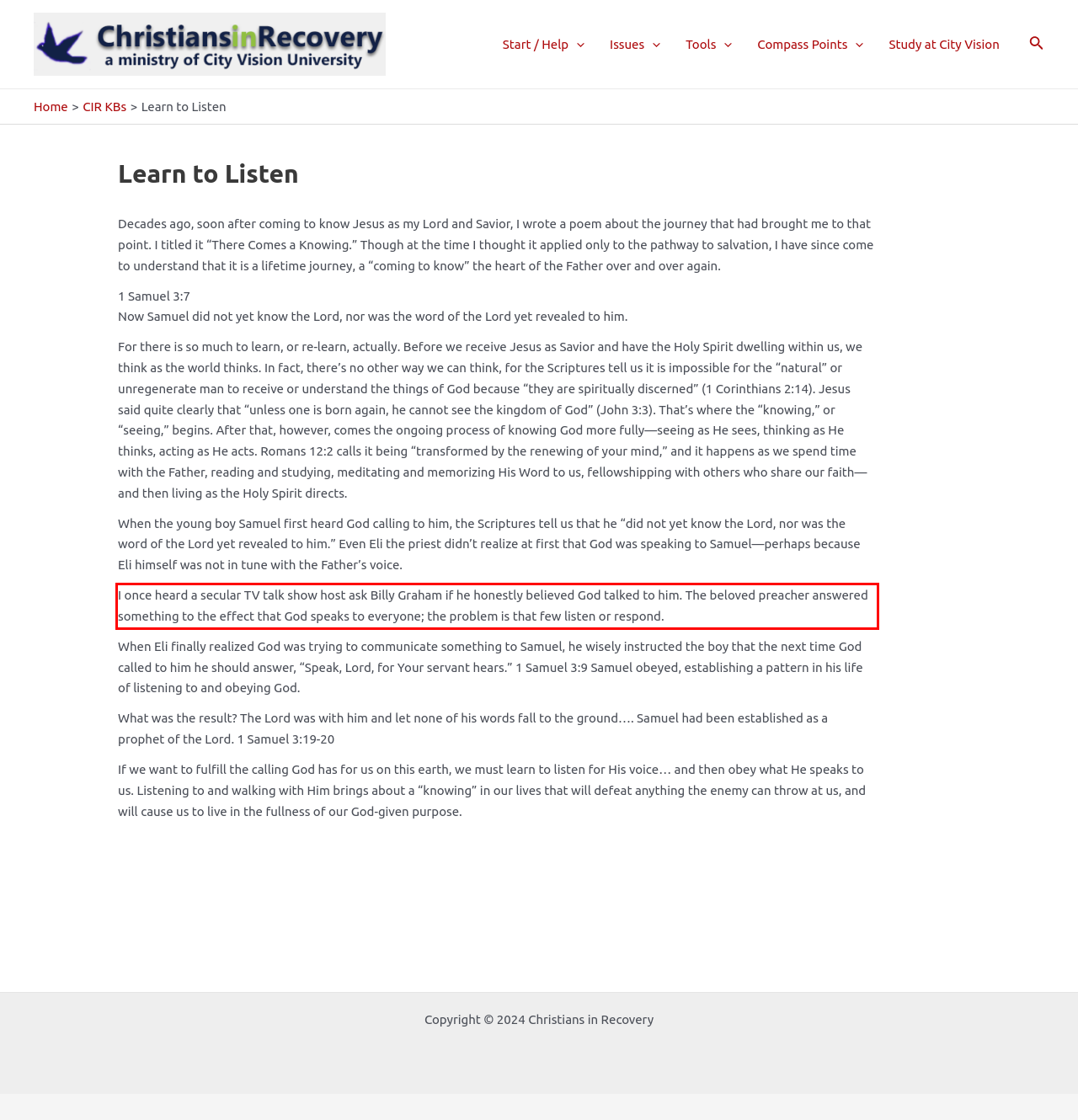You have a screenshot of a webpage with a red bounding box. Use OCR to generate the text contained within this red rectangle.

I once heard a secular TV talk show host ask Billy Graham if he honestly believed God talked to him. The beloved preacher answered something to the effect that God speaks to everyone; the problem is that few listen or respond.